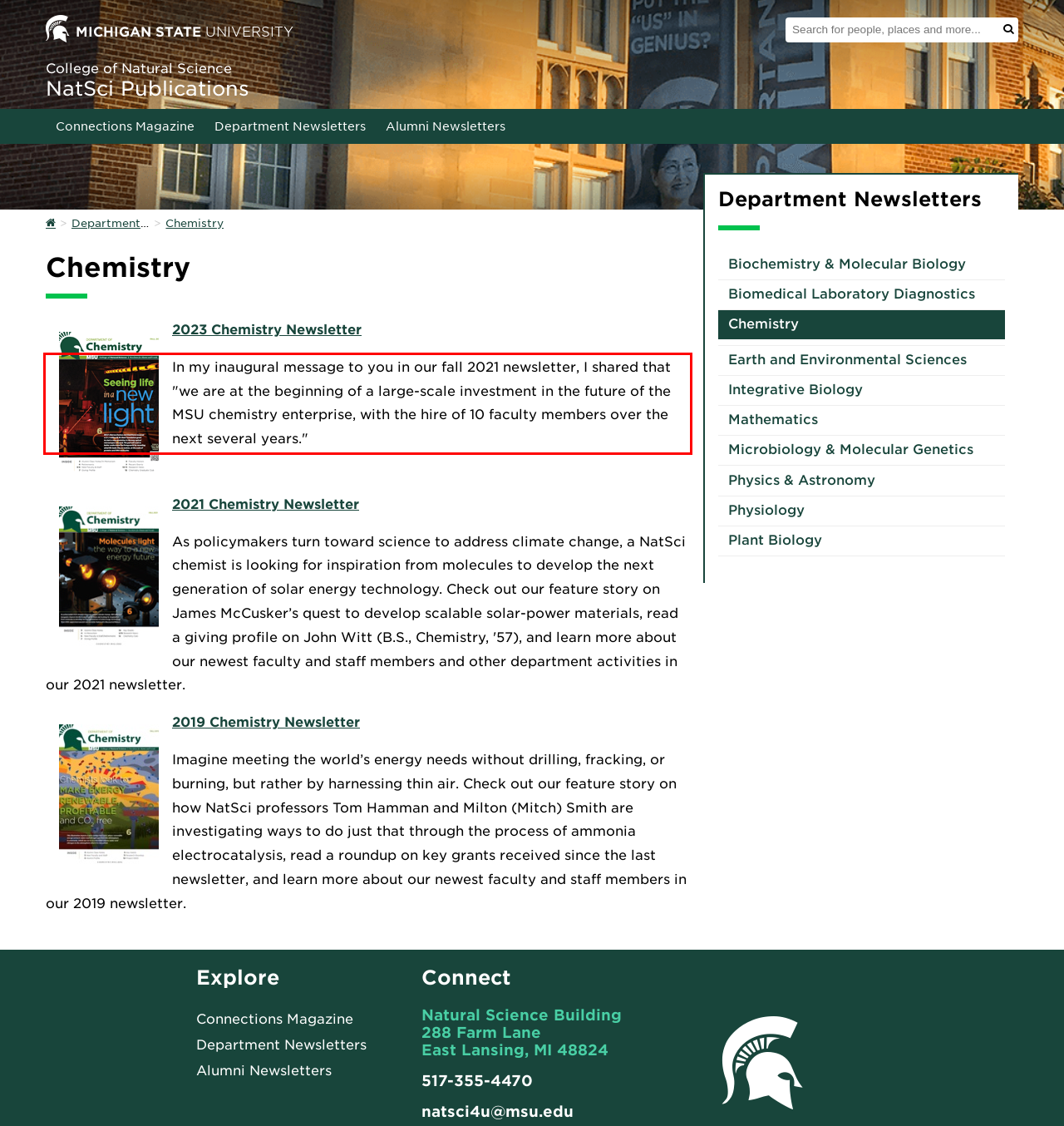With the provided screenshot of a webpage, locate the red bounding box and perform OCR to extract the text content inside it.

In my inaugural message to you in our fall 2021 newsletter, I shared that "we are at the beginning of a large-scale investment in the future of the MSU chemistry enterprise, with the hire of 10 faculty members over the next several years."